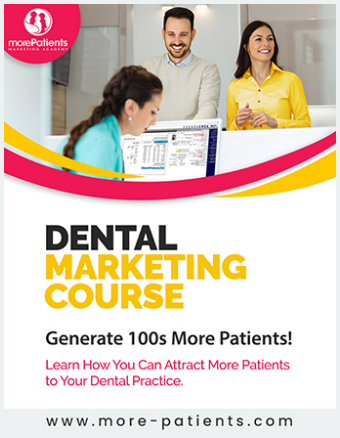What is the setting of the image?
Using the image as a reference, answer with just one word or a short phrase.

Dental office